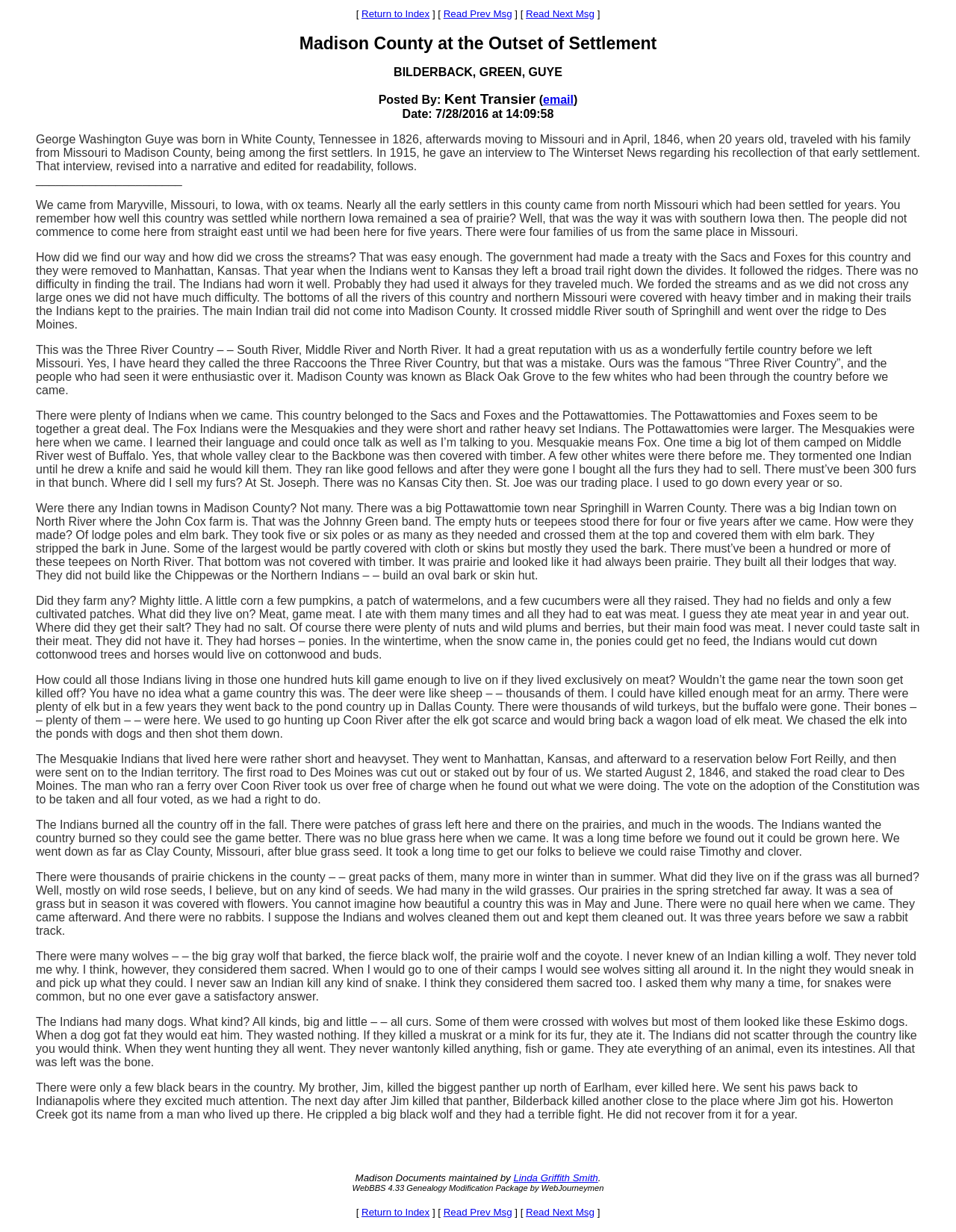Provide your answer to the question using just one word or phrase: How many families came from the same place in Missouri?

Four